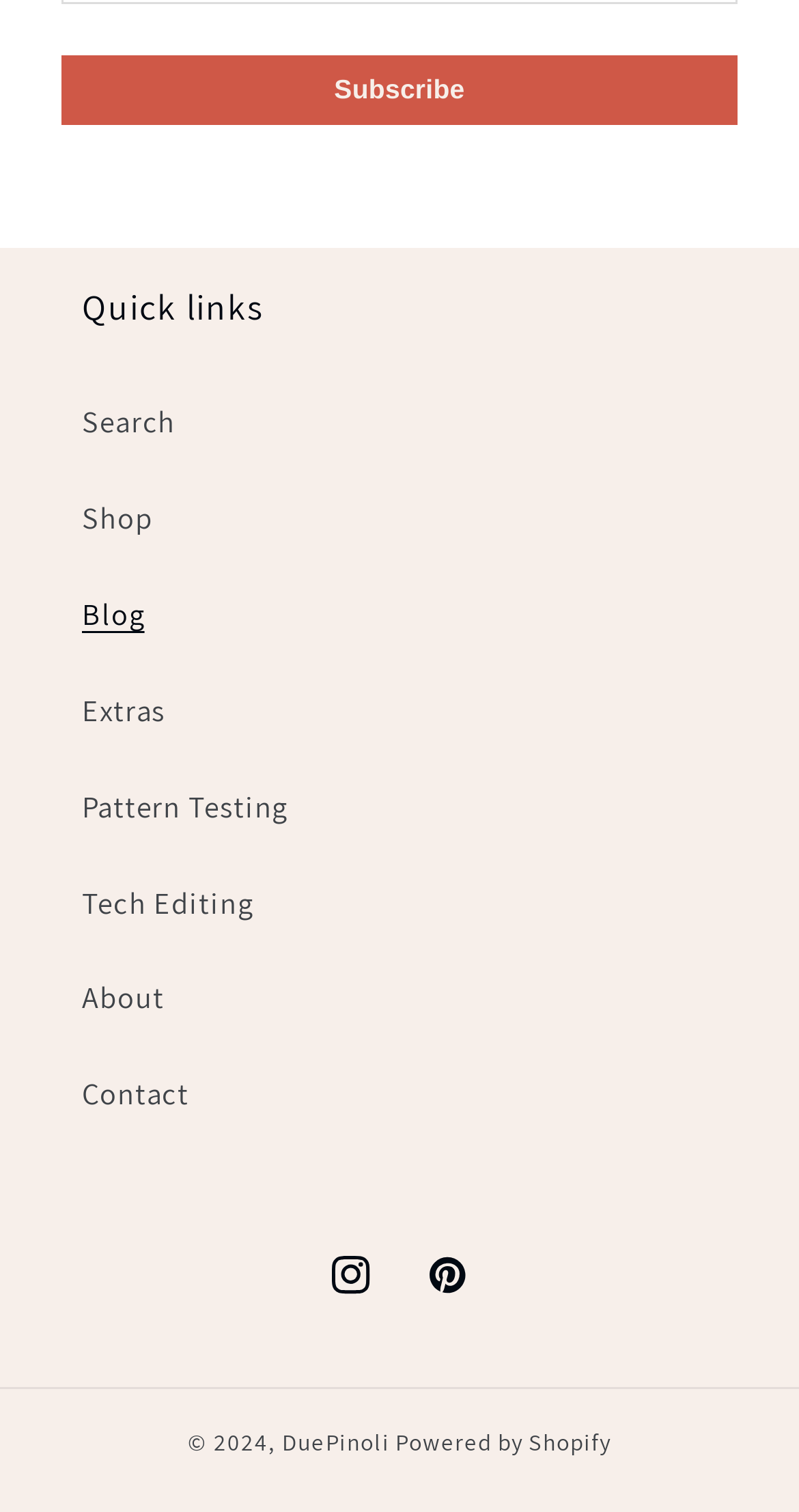Locate the bounding box coordinates of the clickable region to complete the following instruction: "Click the 'Menu' button."

None